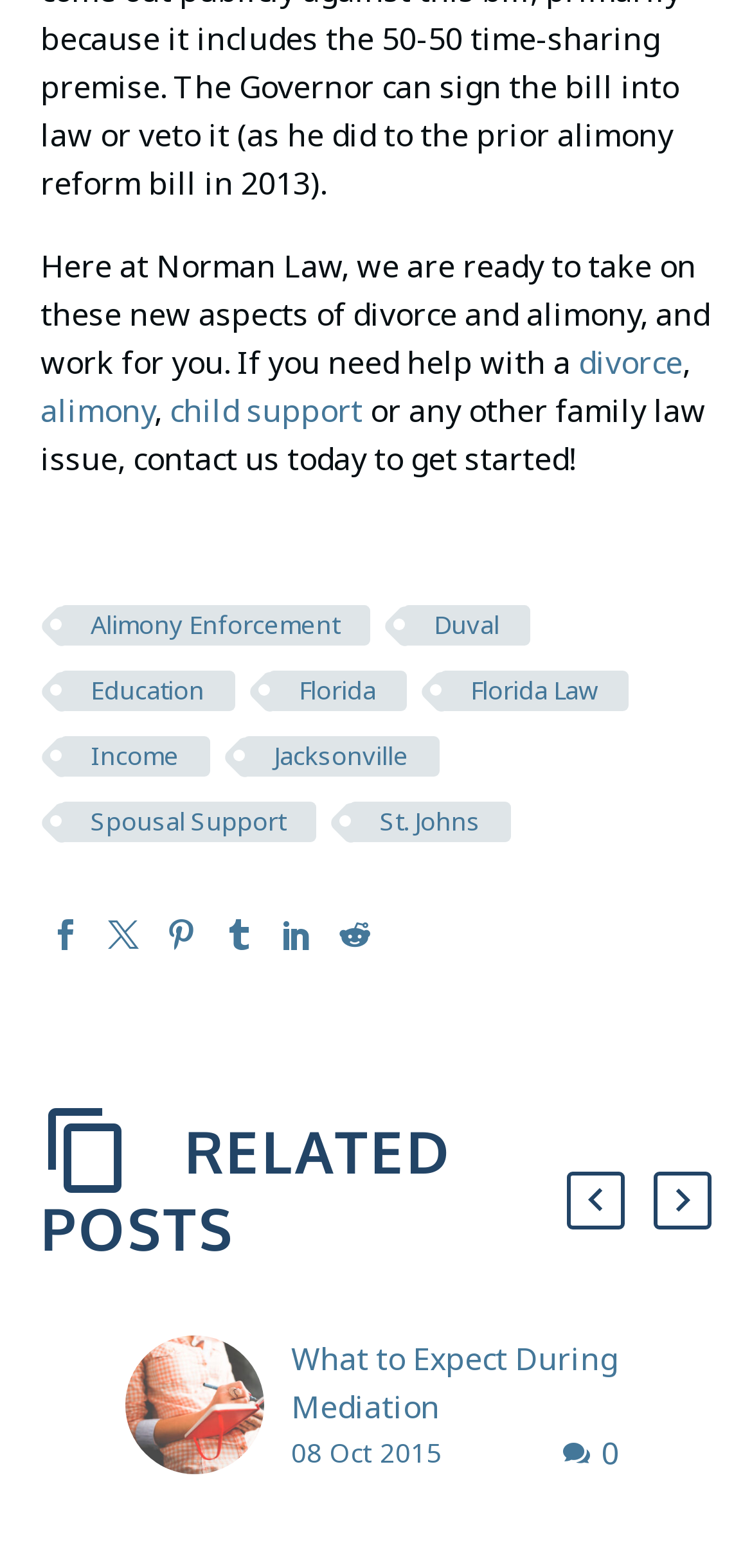What is the location of the law firm?
Please provide a single word or phrase as your answer based on the screenshot.

Jacksonville